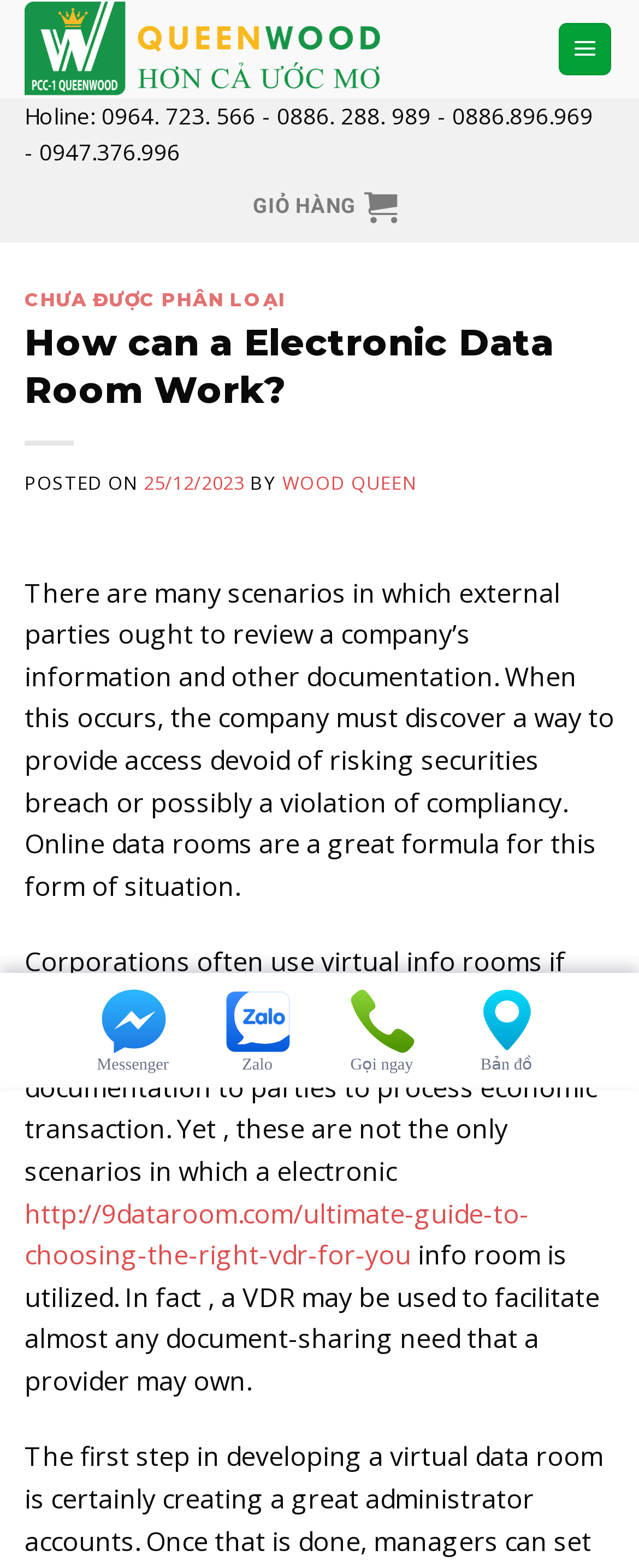Detail the features and information presented on the webpage.

The webpage is titled "How Can A Electronic Data Room Work? - QUEEN WOOD" and has a prominent link with the same text at the top left corner. Below this, there is a horizontal menu bar with a "Menu" link at the top right corner. 

On the left side, there is a column of contact information, including a phone number and several social media links, such as "Zalo" and "Messenger". 

The main content of the webpage is divided into sections. The first section has a heading "CHƯA ĐƯỢC PHÂN LOẠI" and a subheading "How can a Electronic Data Room Work?". Below this, there is a paragraph of text that discusses the need for companies to provide access to their information while maintaining security and compliance. 

The next section has a heading with the same title as the webpage, "How can a Electronic Data Room Work?", and a subheading with the date "25/12/2023" and the author "WOOD QUEEN". This section has two paragraphs of text that explain the use of virtual data rooms by corporations and their various applications. 

There is also a link to an external webpage, "http://9dataroom.com/ultimate-guide-to-choosing-the-right-vdr-for-you", and a final paragraph of text that summarizes the benefits of using a virtual data room.